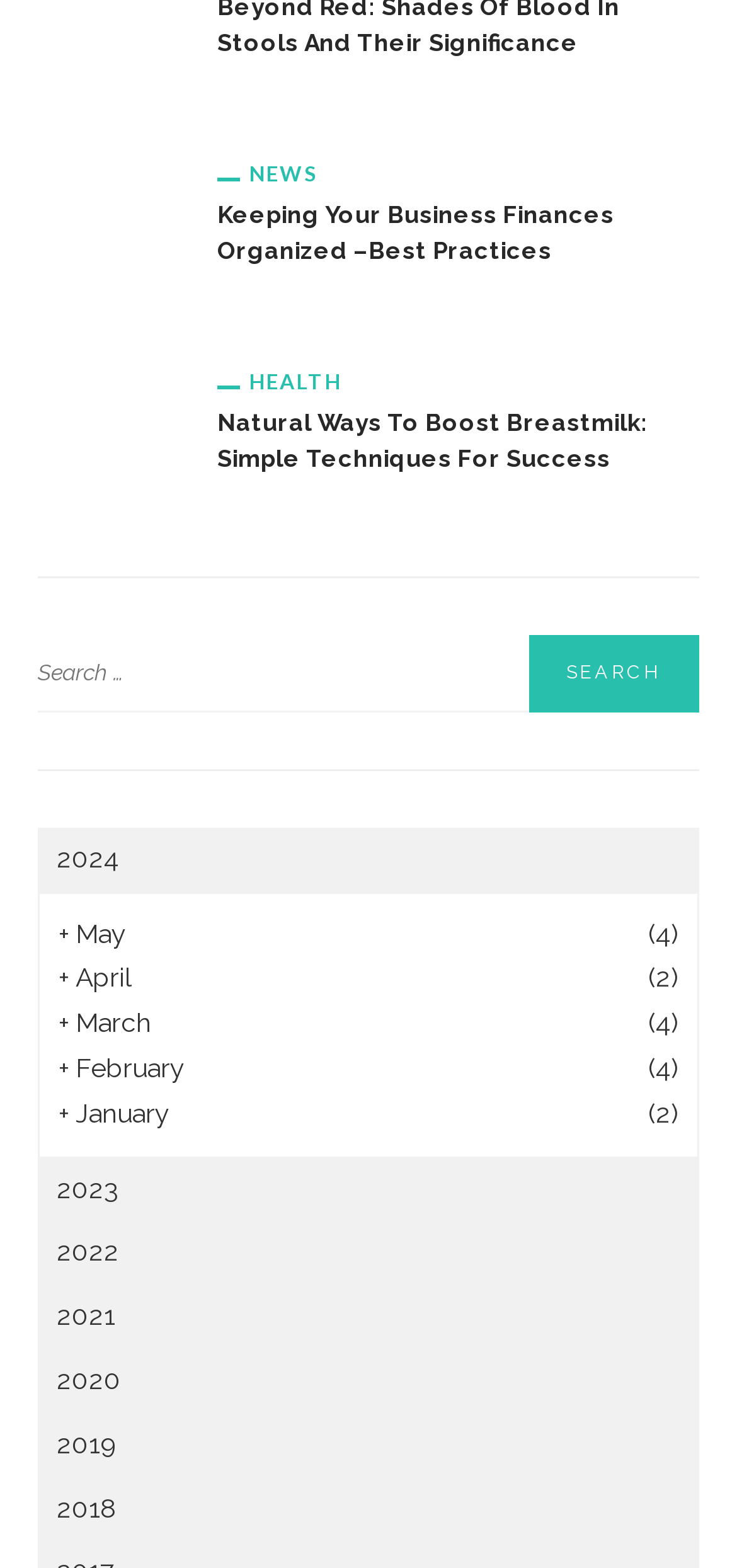How many months are listed under the year 2023?
Answer the question in a detailed and comprehensive manner.

There are no months listed under the year 2023 on this webpage. The webpage only provides links to years, but not specific months.